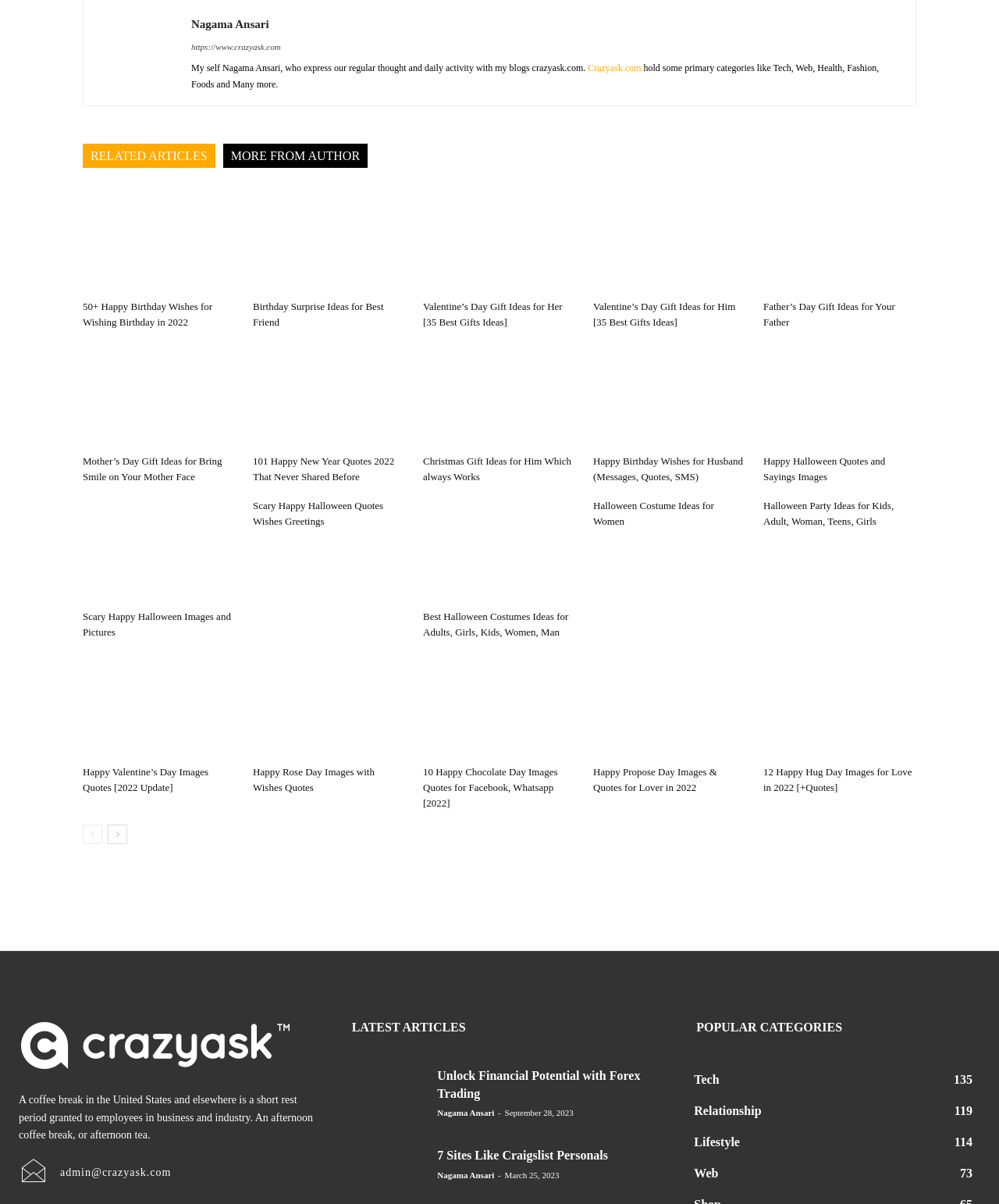Answer the following query concisely with a single word or phrase:
How many gift ideas are mentioned for Valentine's Day?

35